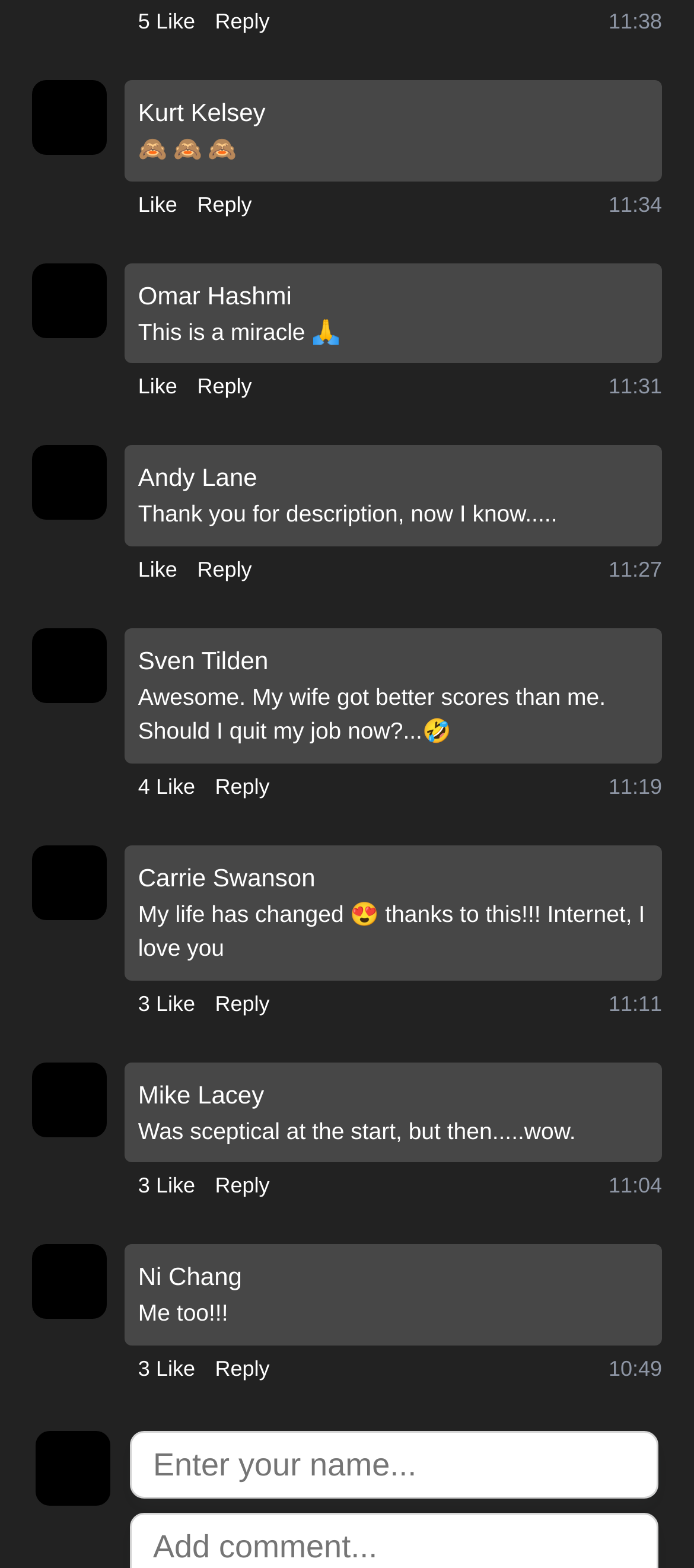Who is the author of the fifth comment?
Carefully analyze the image and provide a thorough answer to the question.

I found the fifth comment by looking at the fifth set of 'Like' and 'Reply' buttons, and the corresponding StaticText element with the author's name, which is 'Carrie Swanson'.